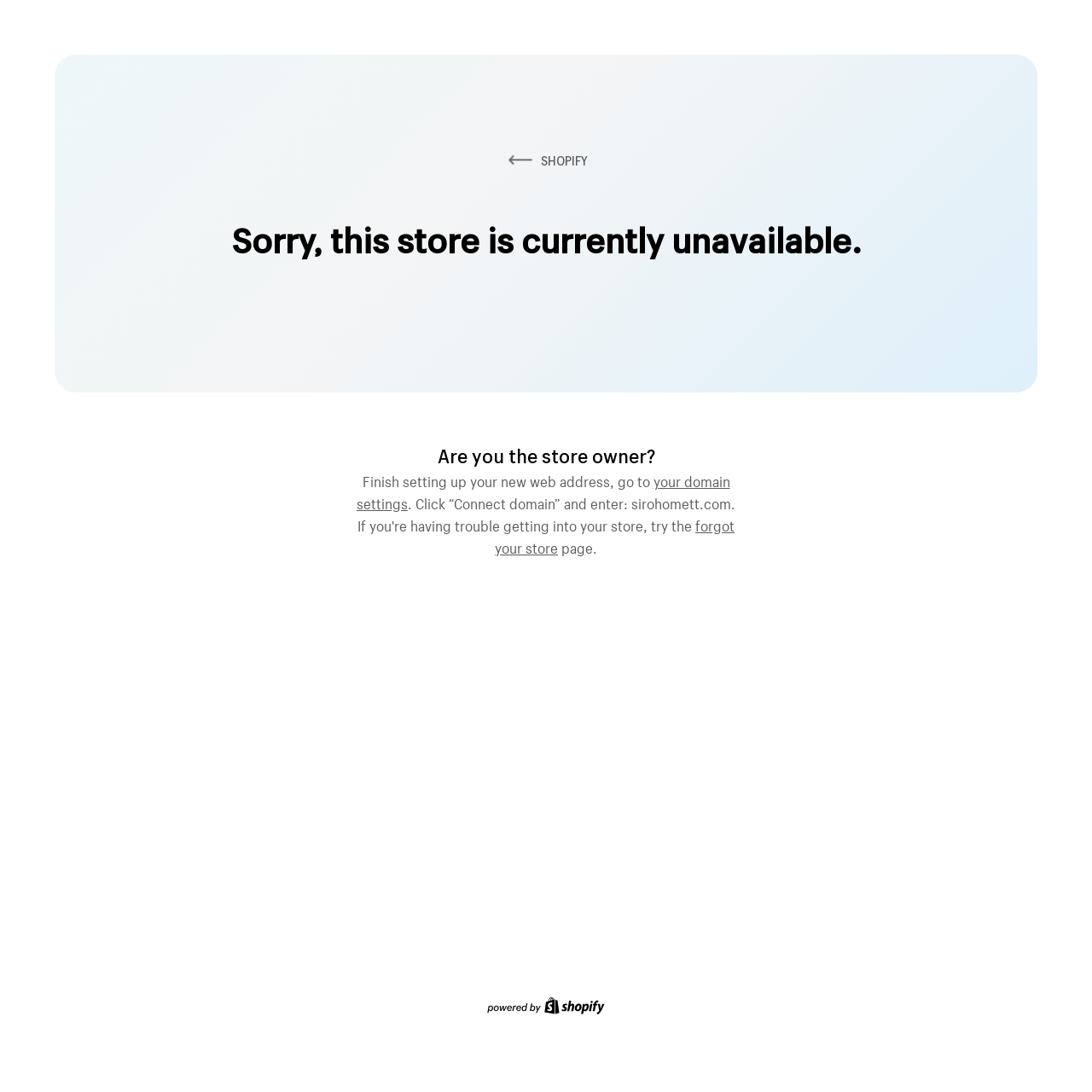From the webpage screenshot, identify the region described by your domain settings. Provide the bounding box coordinates as (top-left x, top-left y, bottom-right x, bottom-right y), with each value being a floating point number between 0 and 1.

[0.327, 0.429, 0.668, 0.469]